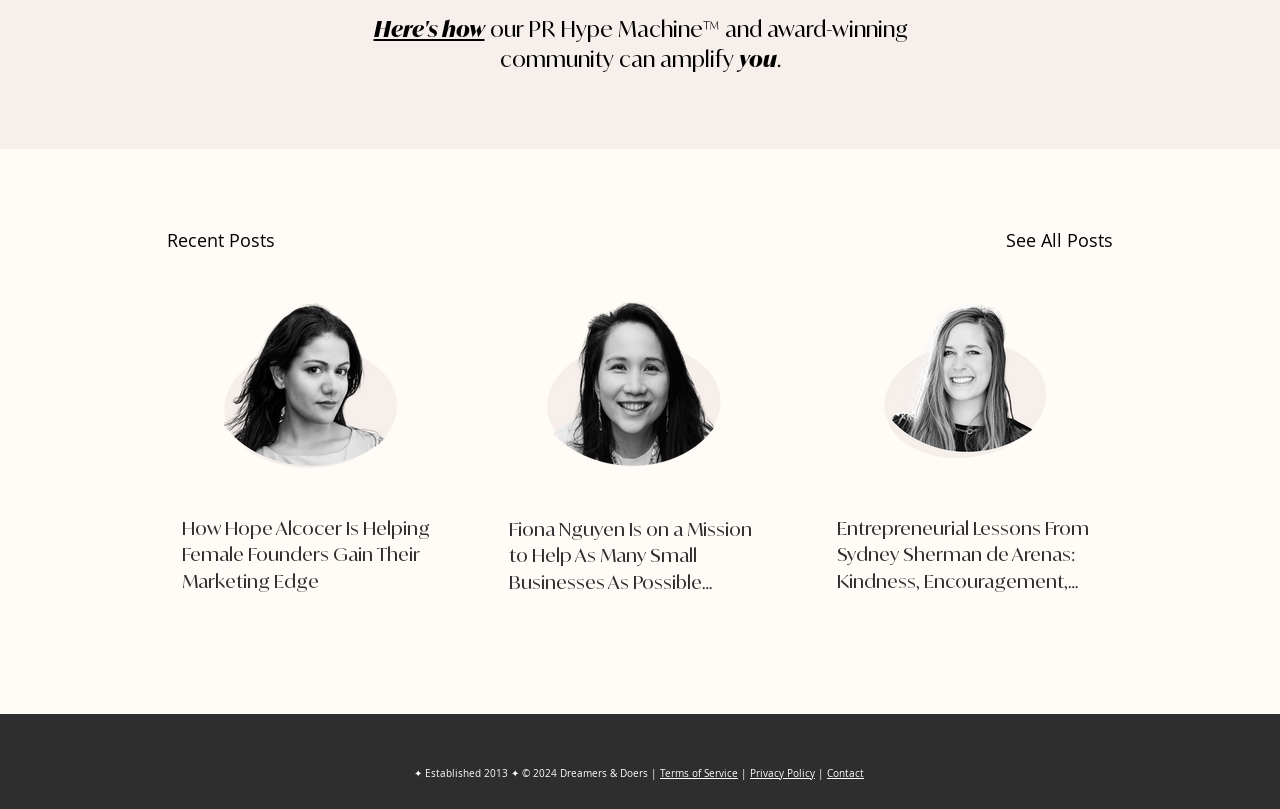Answer this question using a single word or a brief phrase:
What year was the community established?

2013